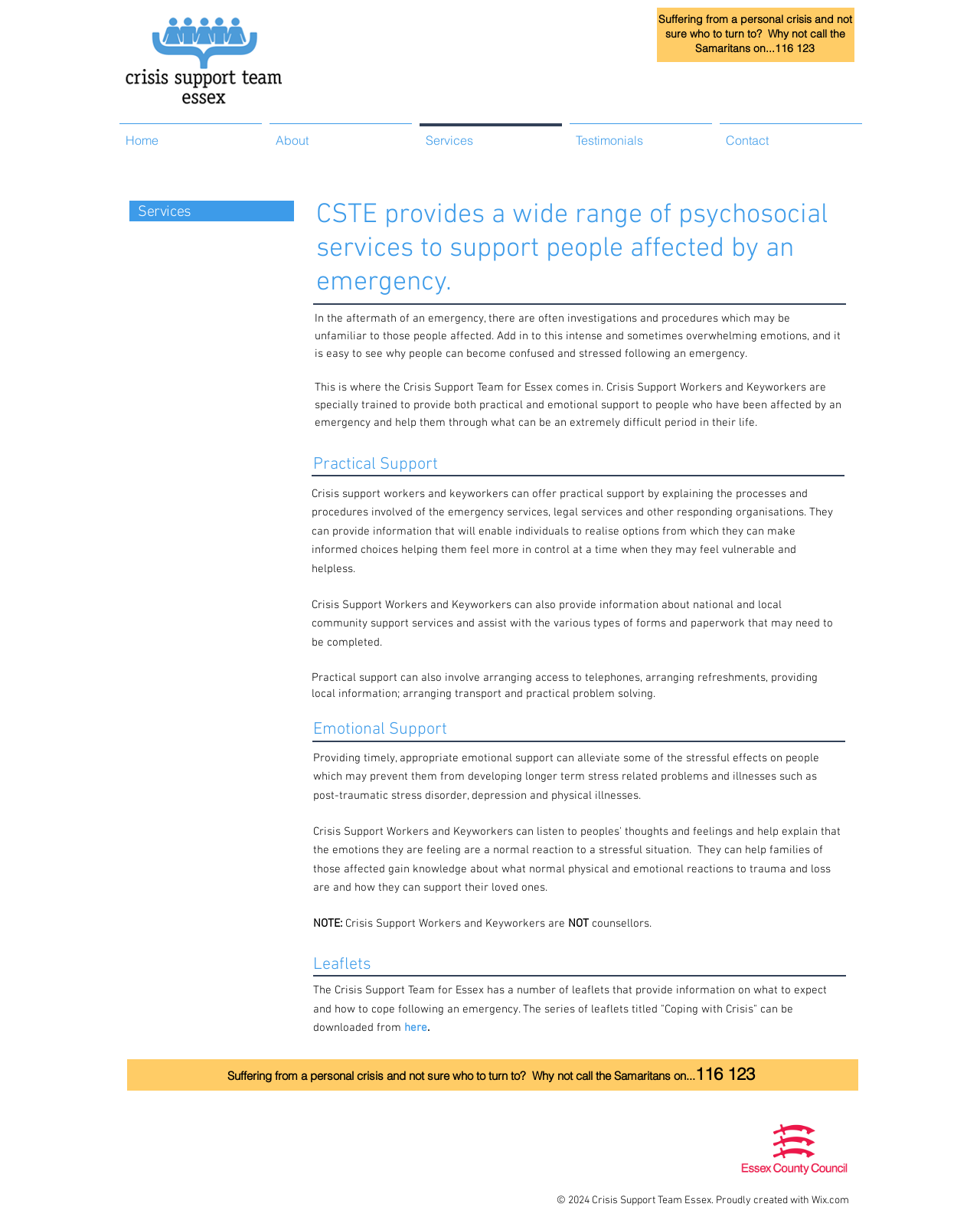Determine the bounding box coordinates for the element that should be clicked to follow this instruction: "Click the 'here' link to download the 'Coping with Crisis' leaflets". The coordinates should be given as four float numbers between 0 and 1, in the format [left, top, right, bottom].

[0.412, 0.839, 0.436, 0.85]